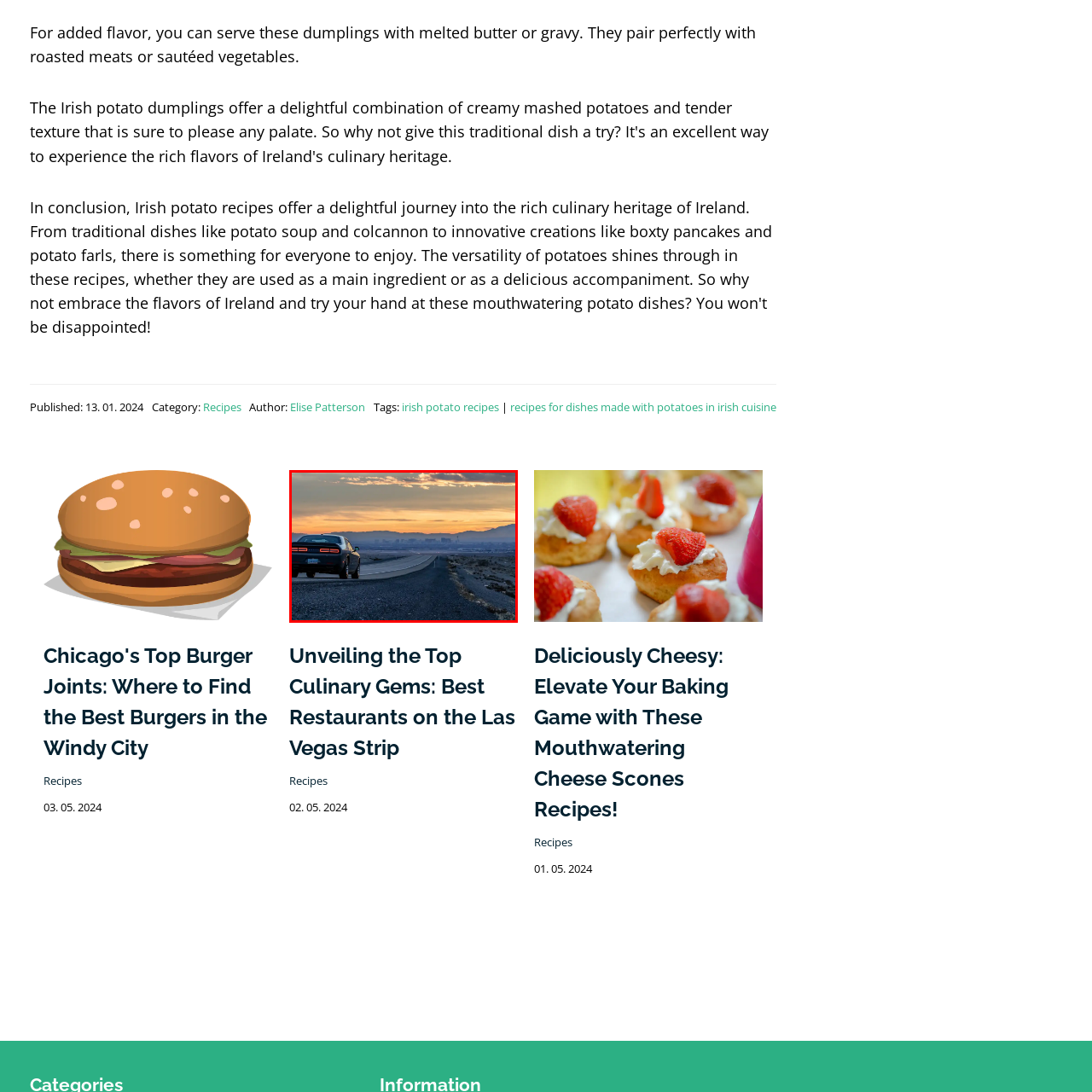Explain in detail what is depicted in the image enclosed by the red boundary.

A sleek black car is parked on a winding road that stretches into the arid landscape, framed by a breathtaking sunset. The sky is ablaze with warm hues of orange and yellow, casting a soft glow over the distant mountains and the city skyline in the background. This scene captures the essence of adventure and exploration, highlighting the juxtaposition of the car against the serene, expansive desert environment. The image evokes a sense of wanderlust, inviting viewers to imagine the journeys that await along open roads.